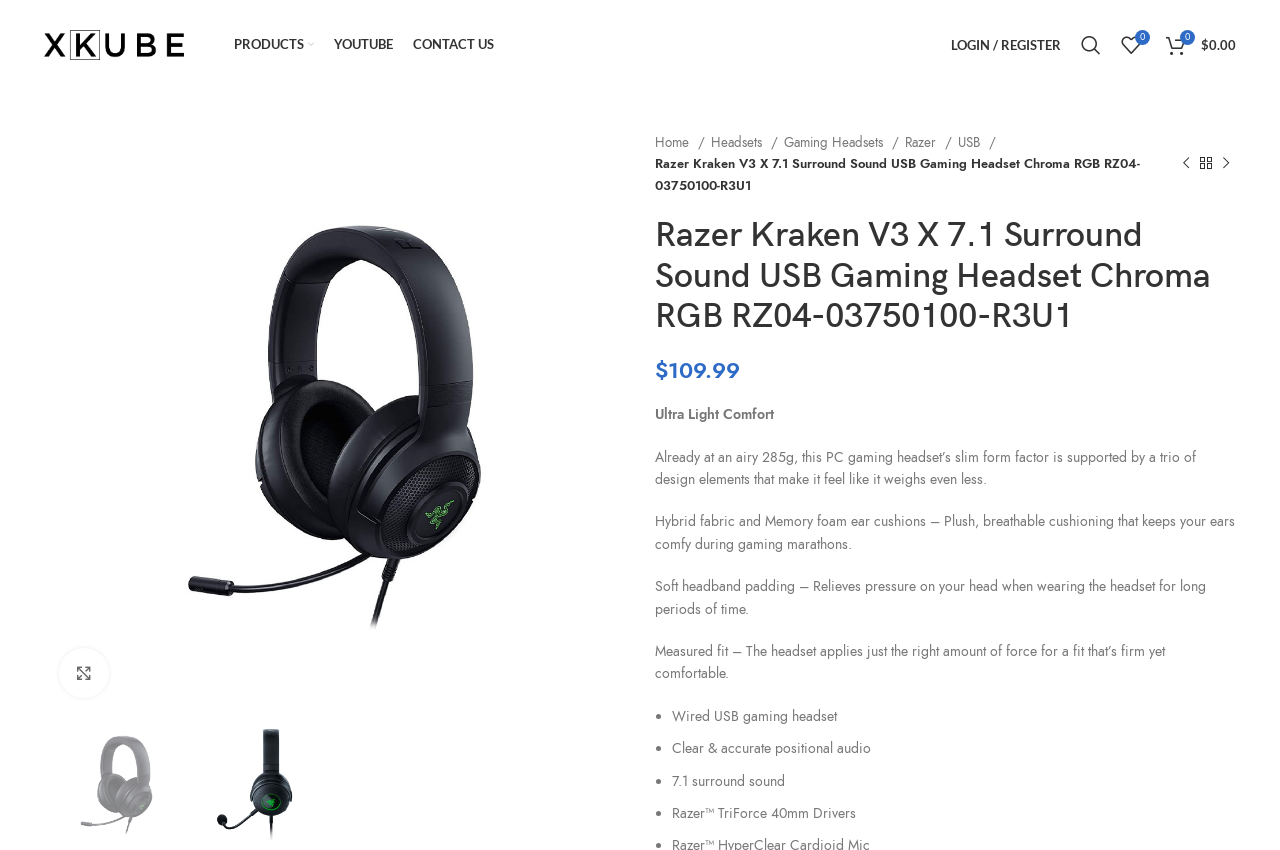Find the bounding box coordinates of the clickable region needed to perform the following instruction: "View product details". The coordinates should be provided as four float numbers between 0 and 1, i.e., [left, top, right, bottom].

[0.036, 0.482, 0.487, 0.504]